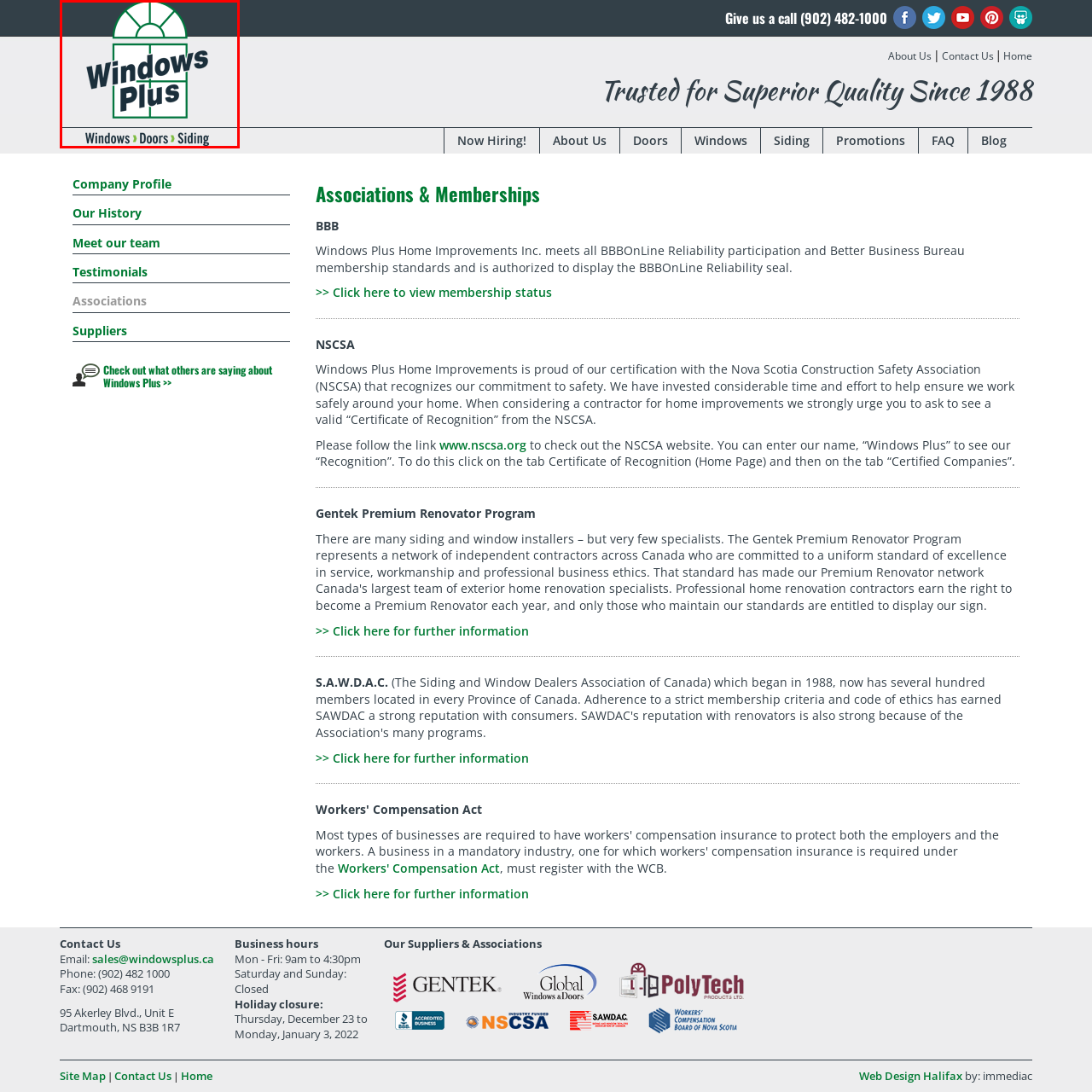Describe extensively the image that is situated inside the red border.

The image features the logo of "Windows Plus," a company specializing in home improvement solutions such as windows, doors, and siding. The logo prominently displays the name "Windows Plus" in bold, dark letters, suggesting a focus on quality and reliability. Above the text is an icon resembling a stylized window with arched elements, which reinforces the company's identity in the home renovation sector. Below the logo, the words "Windows › Doors › Siding" outline the primary services offered, emphasizing the company's diverse expertise in enhancing residential properties. The overall design conveys a modern and professional image, indicative of the company's commitment to superior quality and customer satisfaction in home improvements.